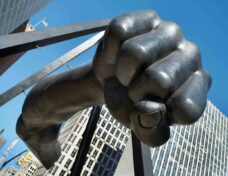Please give a concise answer to this question using a single word or phrase: 
Where is the sculpture located?

Hart Plaza, Detroit